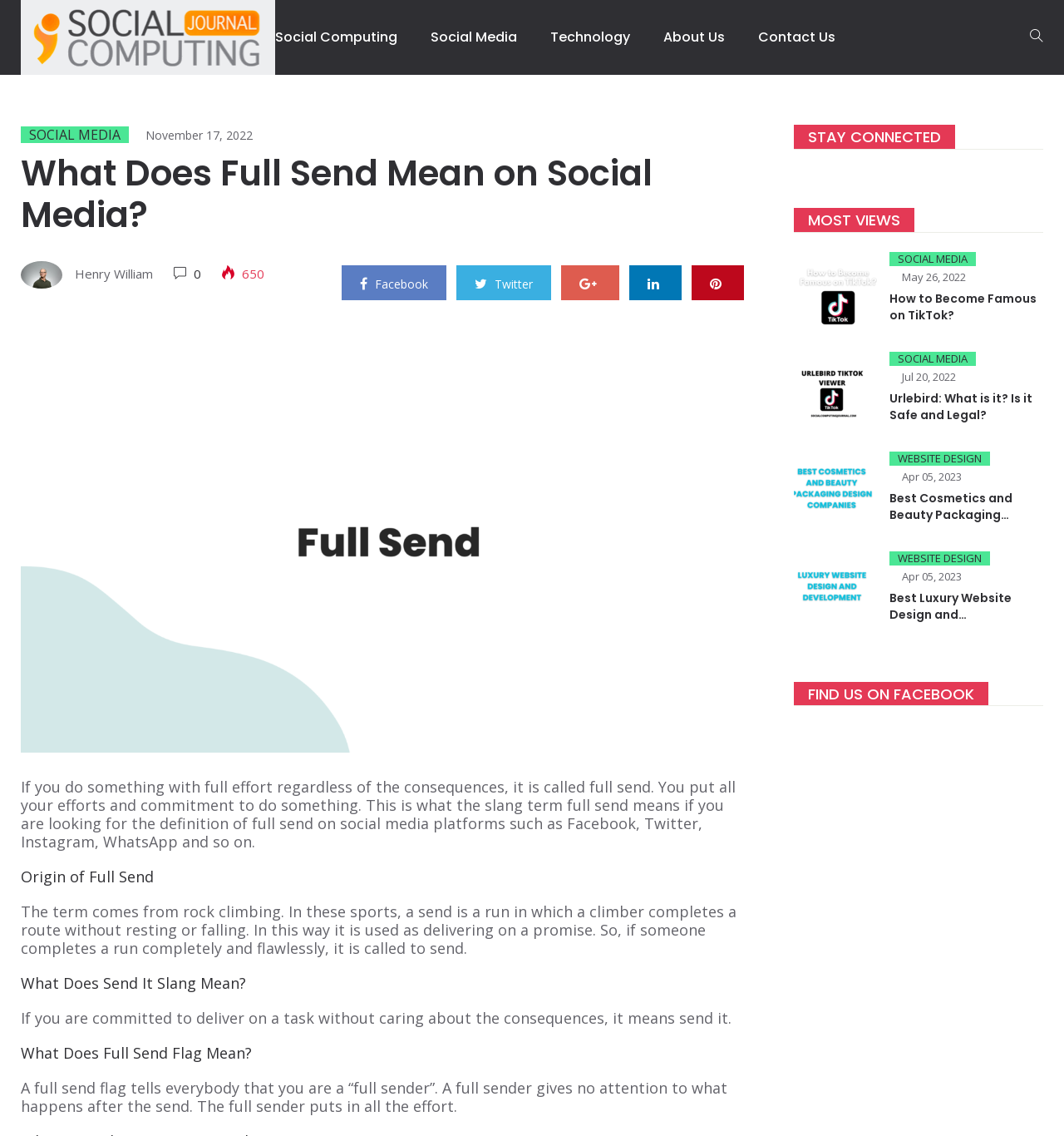Could you highlight the region that needs to be clicked to execute the instruction: "Follow the 'SCJ' Facebook page"?

[0.338, 0.244, 0.402, 0.255]